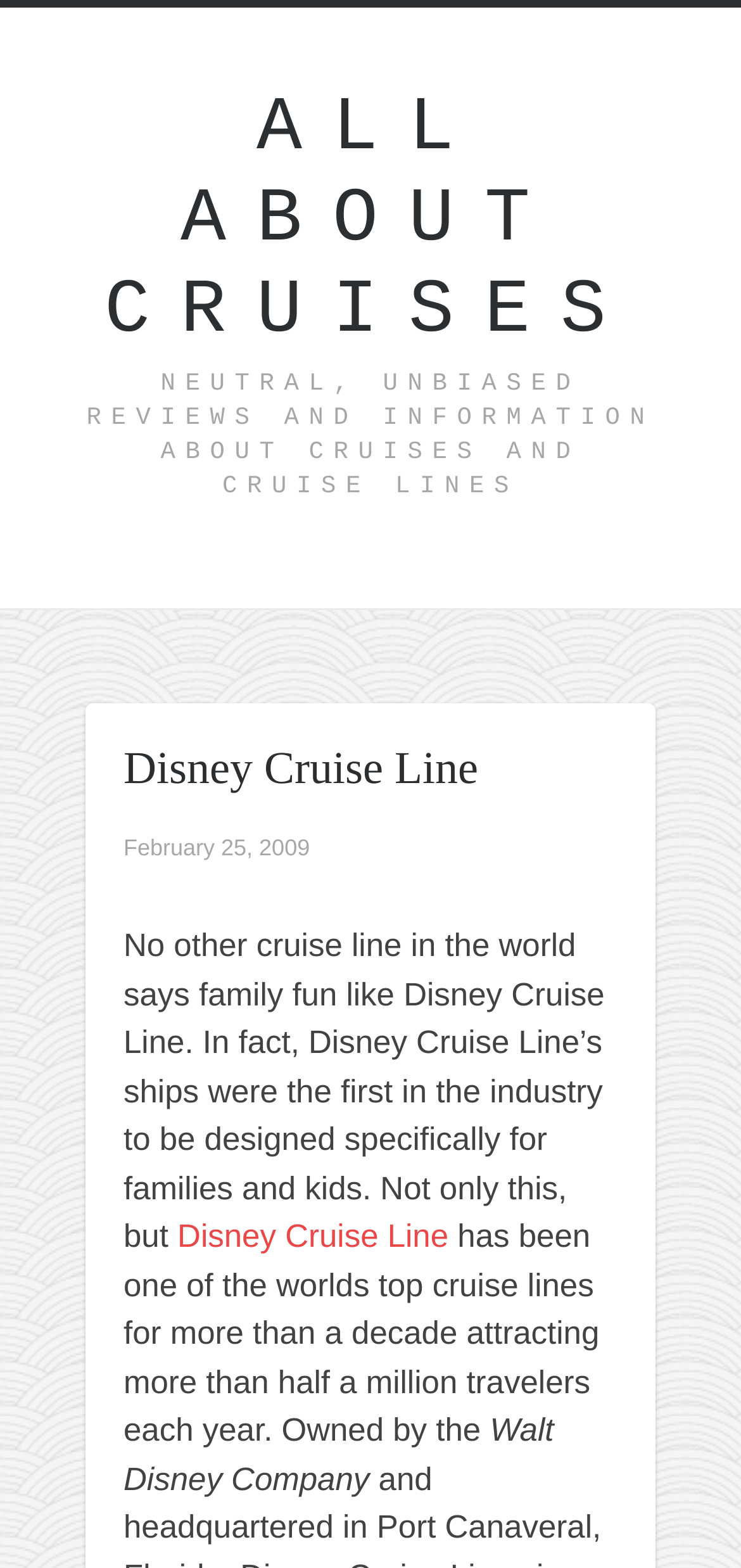When was the information about Disney Cruise Line last updated?
Look at the image and respond with a one-word or short phrase answer.

February 25, 2009